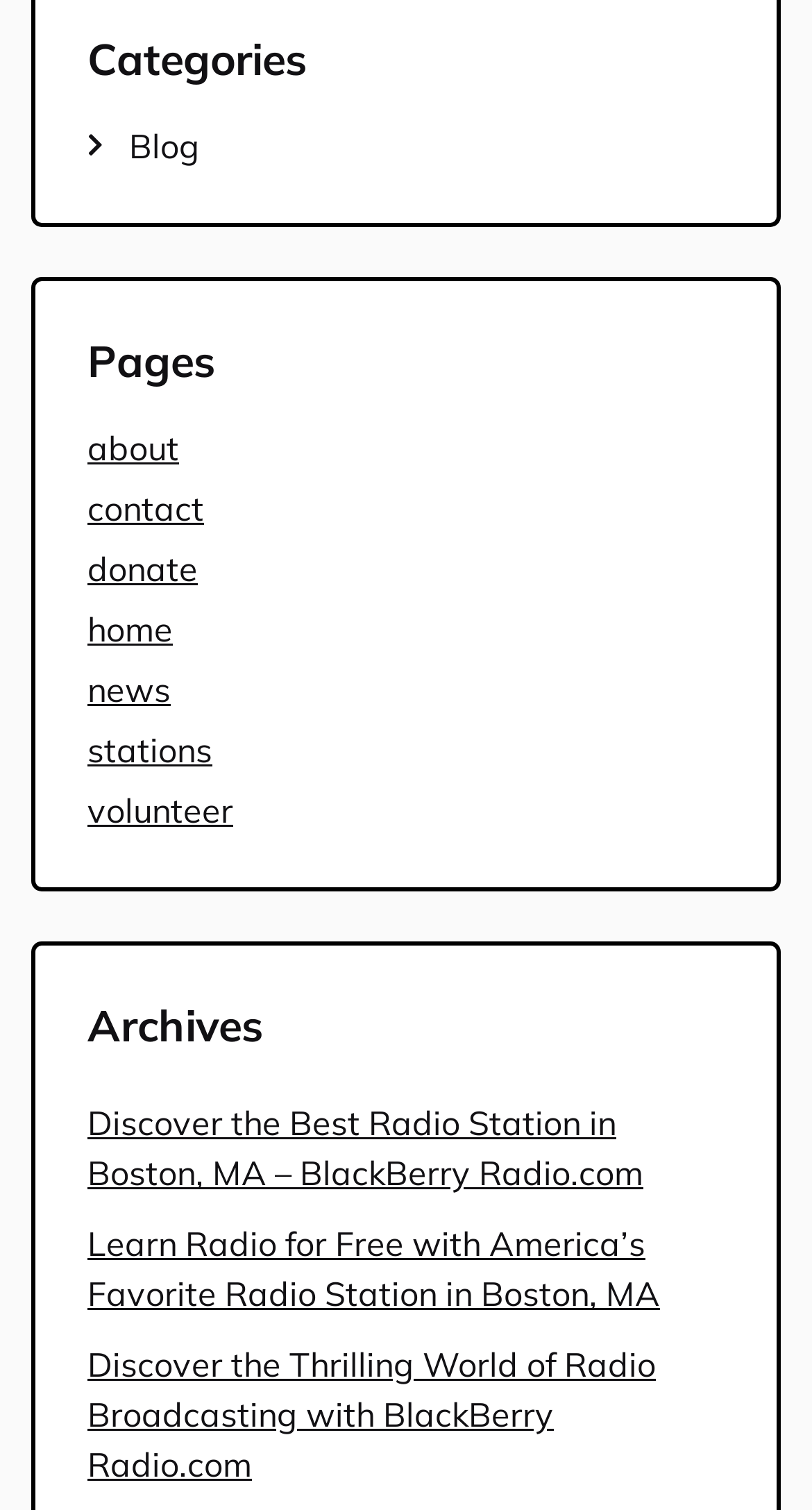How many links are under the 'Pages' heading?
Please give a detailed and thorough answer to the question, covering all relevant points.

Under the 'Pages' heading, there are 7 links listed, which are 'about', 'contact', 'donate', 'home', 'news', 'stations', and 'volunteer'. These links are located below the 'Pages' heading with bounding boxes ranging from [0.108, 0.283, 0.221, 0.311] to [0.108, 0.523, 0.287, 0.551].